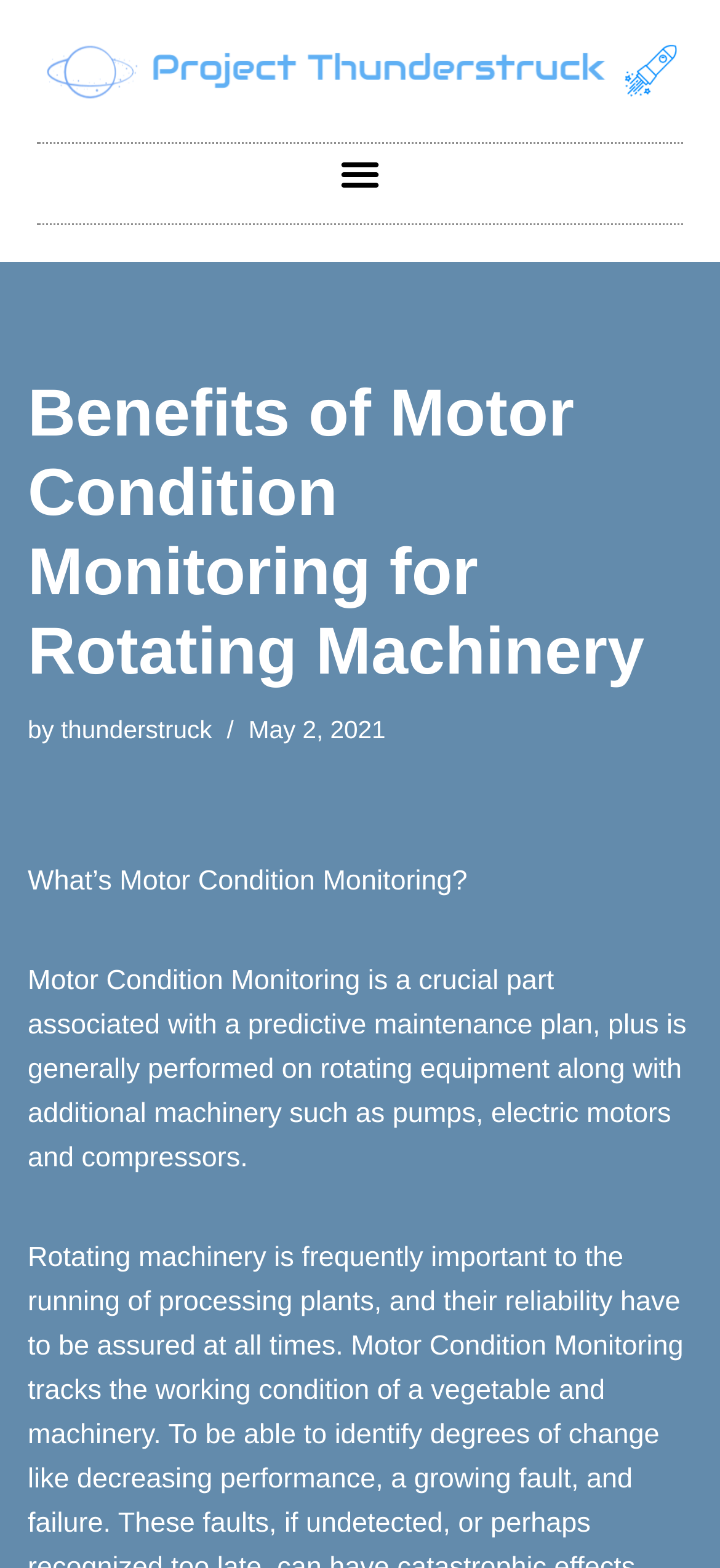Identify the bounding box for the element characterized by the following description: "Skip to content".

[0.0, 0.038, 0.077, 0.061]